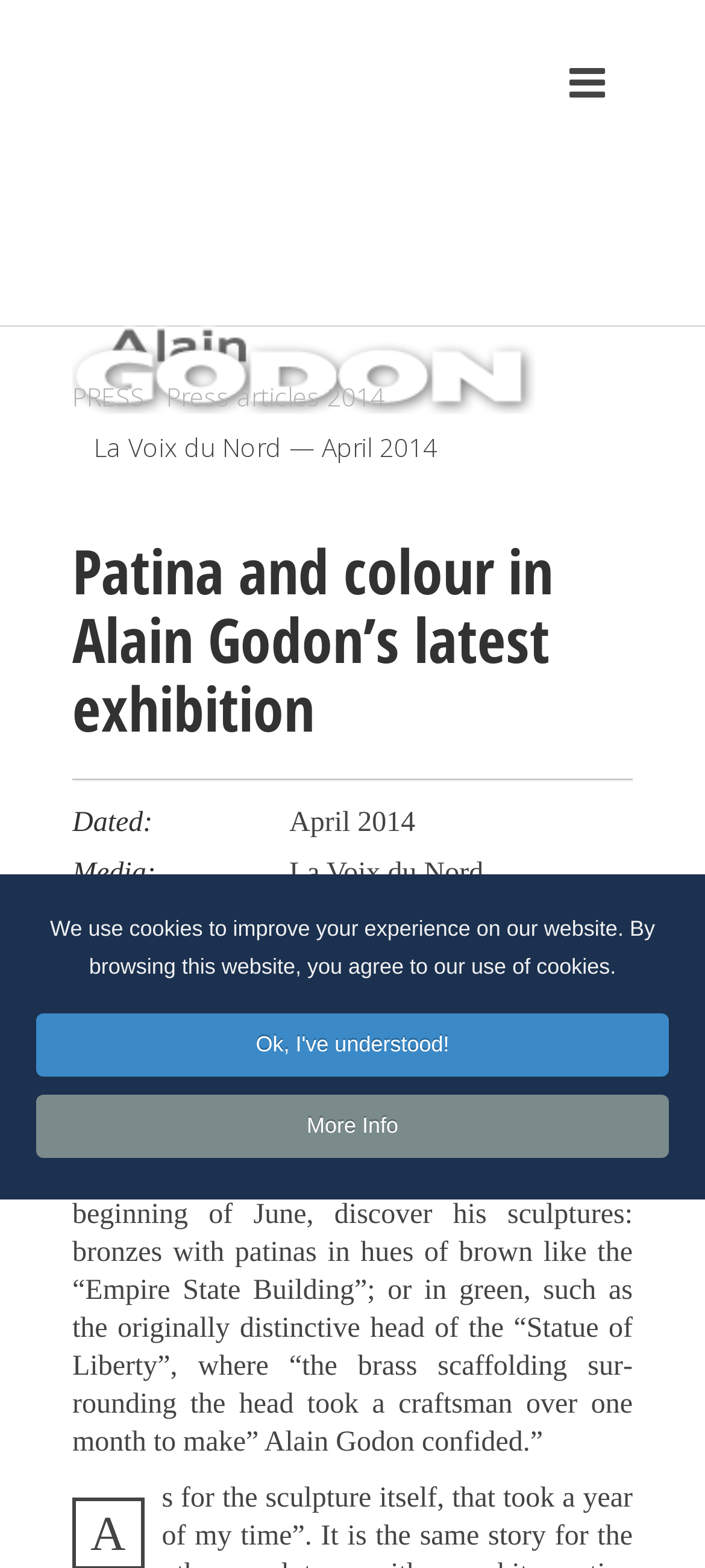What is the material of the sculptures? Refer to the image and provide a one-word or short phrase answer.

Bronzes